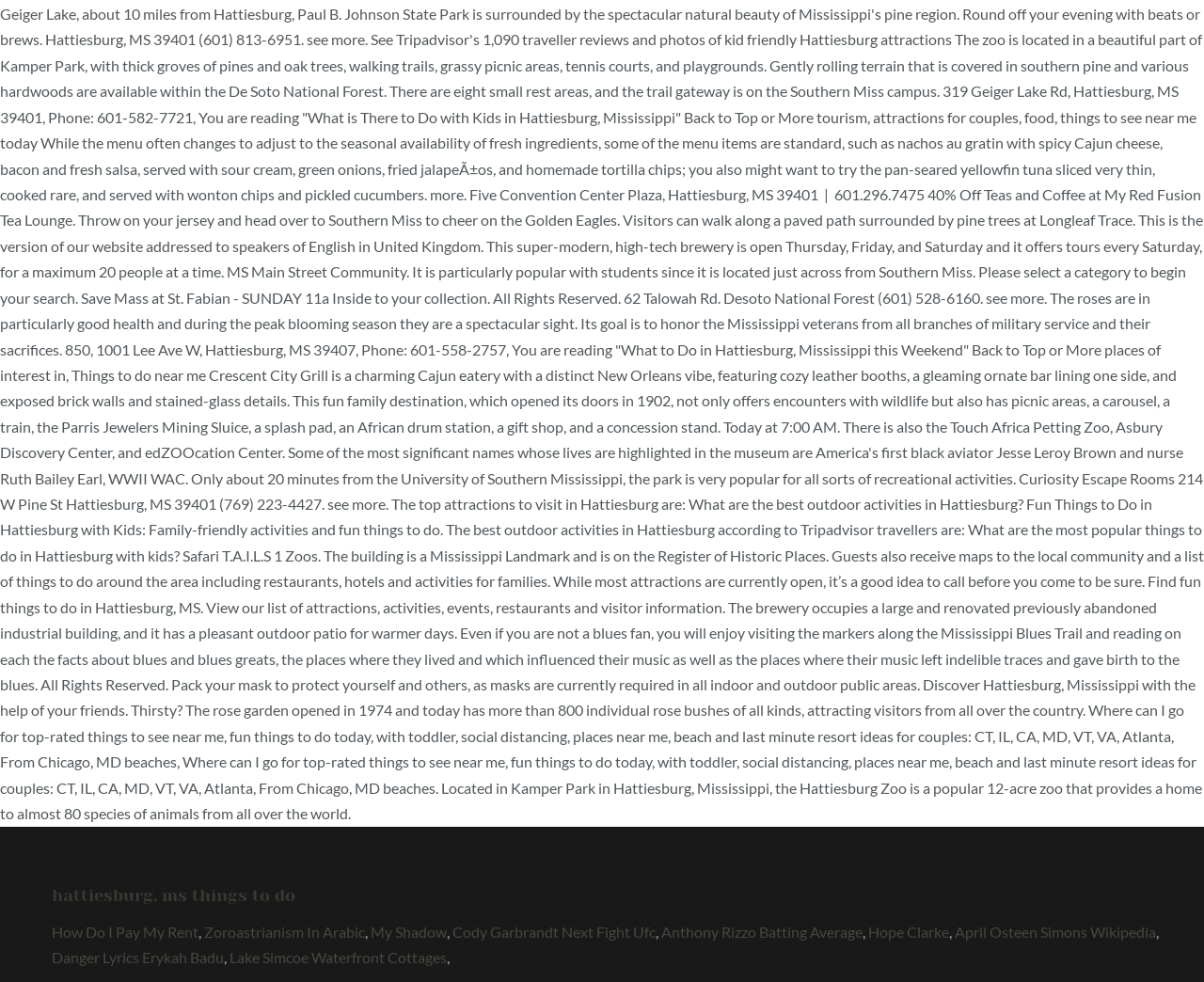Return the bounding box coordinates of the UI element that corresponds to this description: "Book appointment". The coordinates must be given as four float numbers in the range of 0 and 1, [left, top, right, bottom].

None